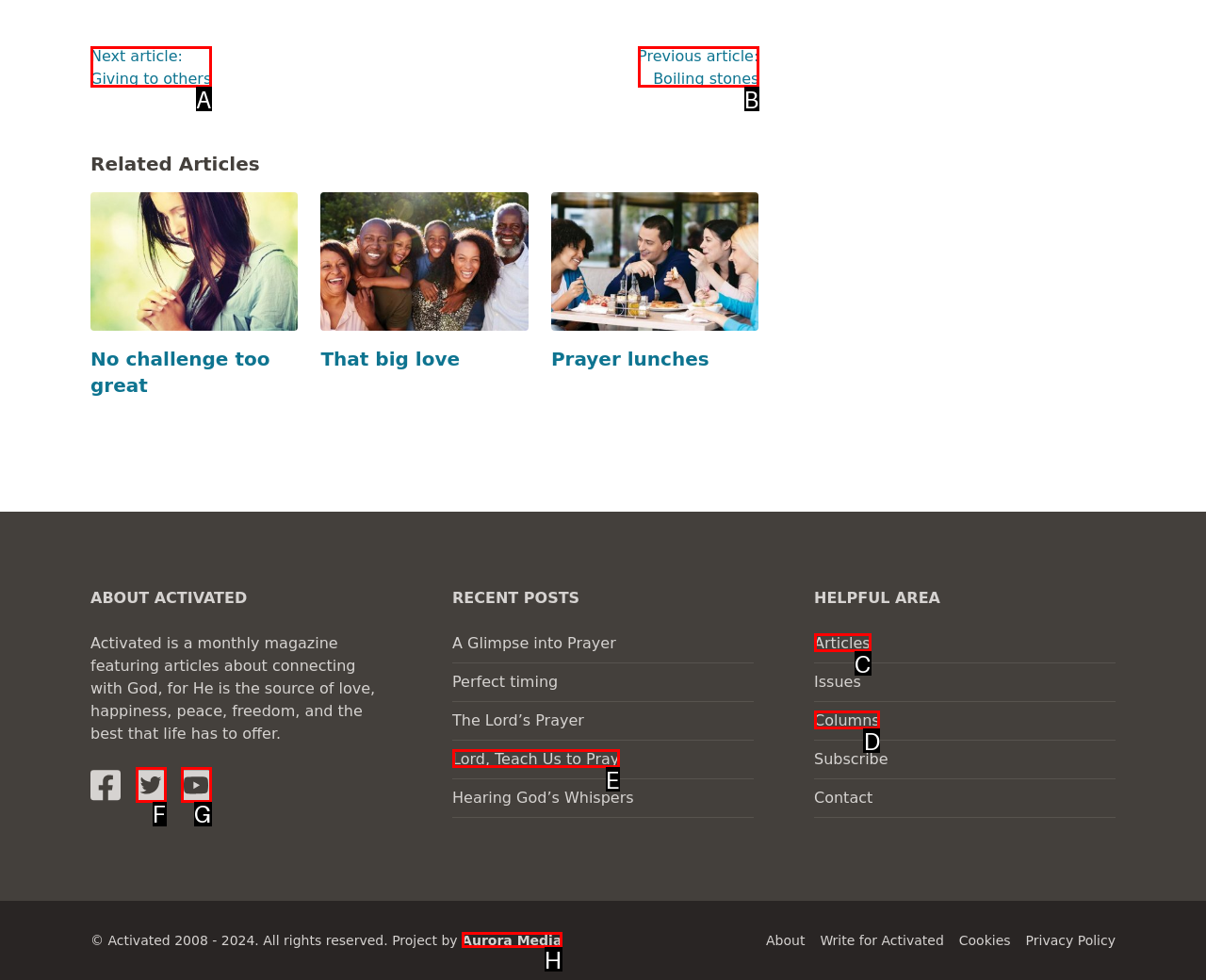Determine which HTML element should be clicked to carry out the following task: View articles Respond with the letter of the appropriate option.

C